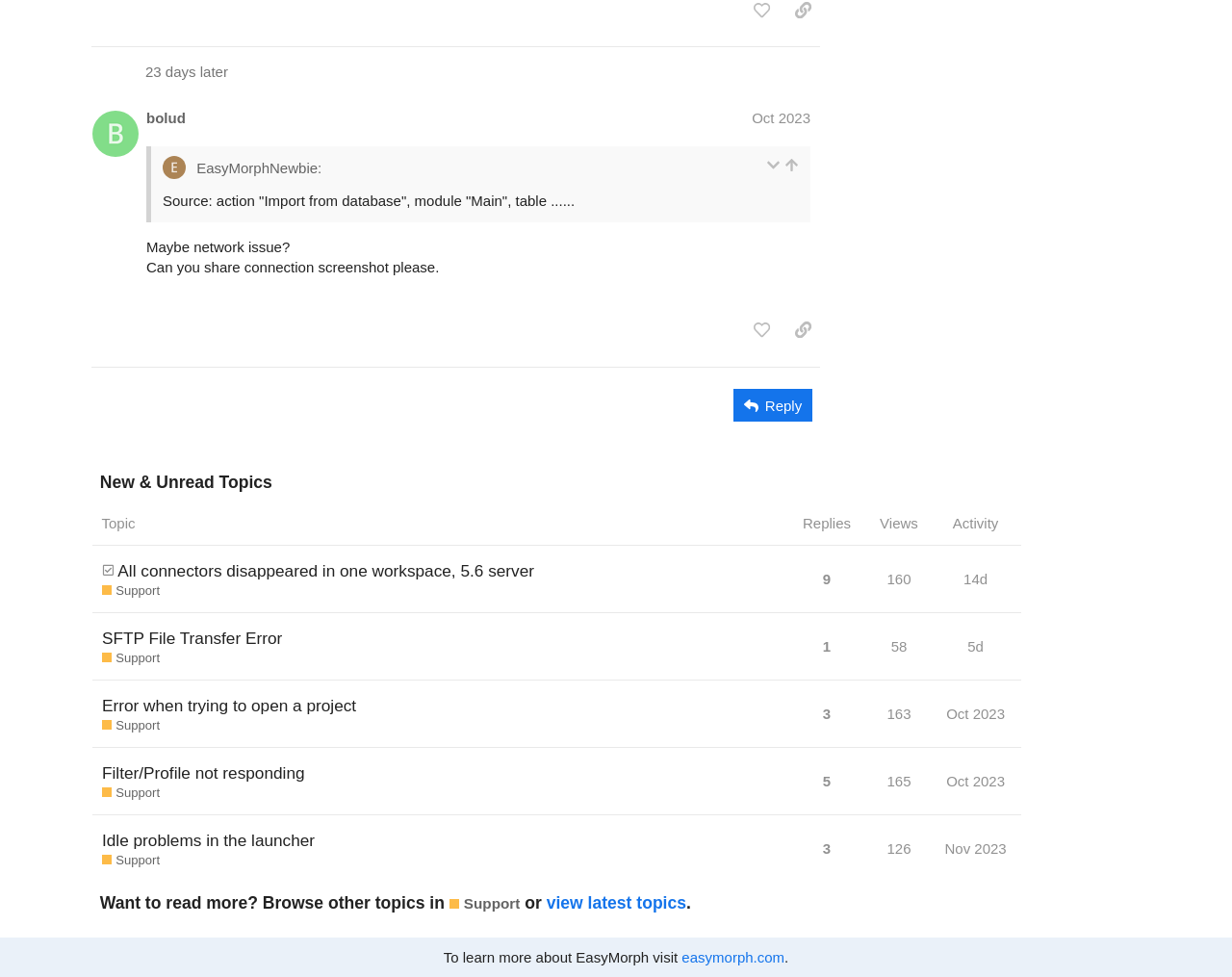Answer the question using only one word or a concise phrase: How many replies does the topic 'All connectors disappeared in one workspace, 5.6 server' have?

9